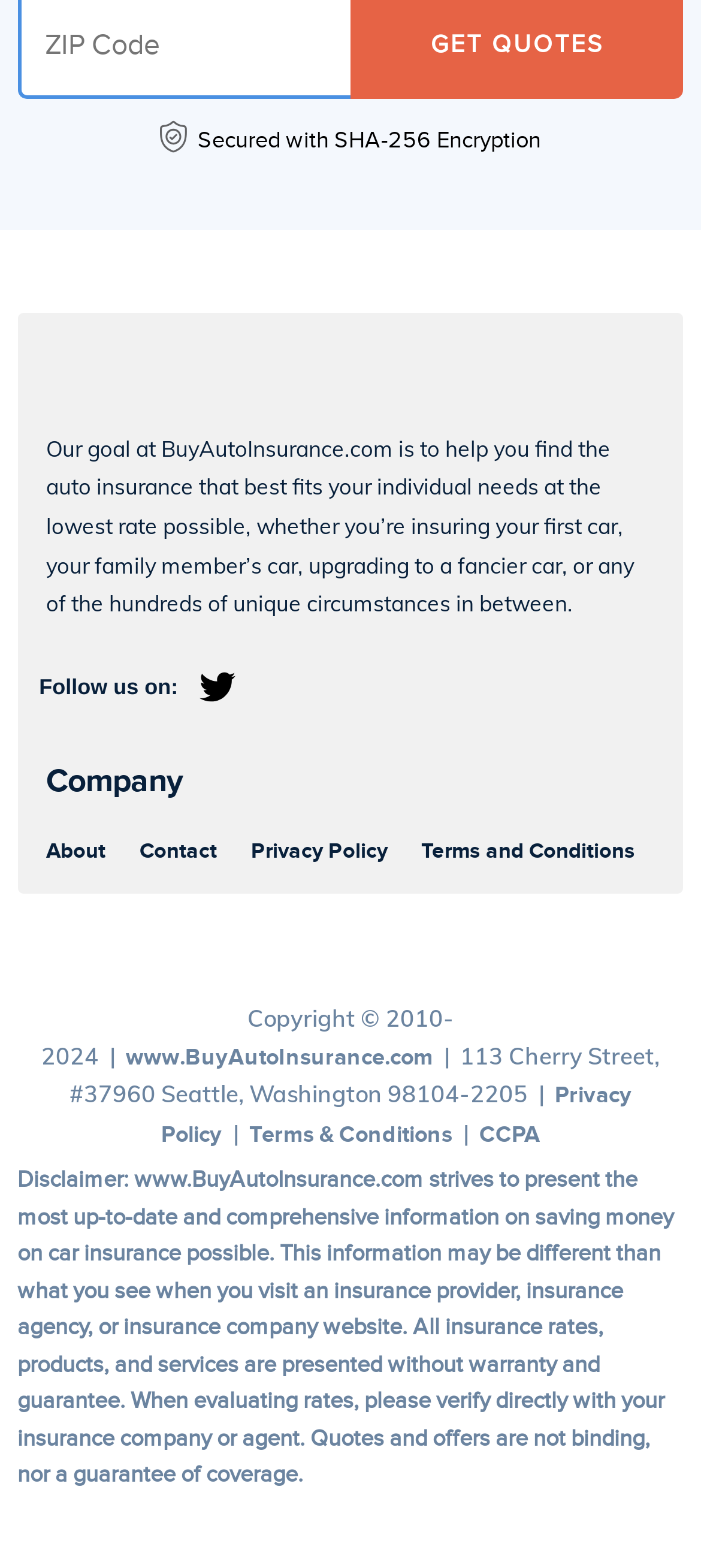Please specify the bounding box coordinates of the clickable section necessary to execute the following command: "Visit Twitter".

[0.281, 0.425, 0.338, 0.45]